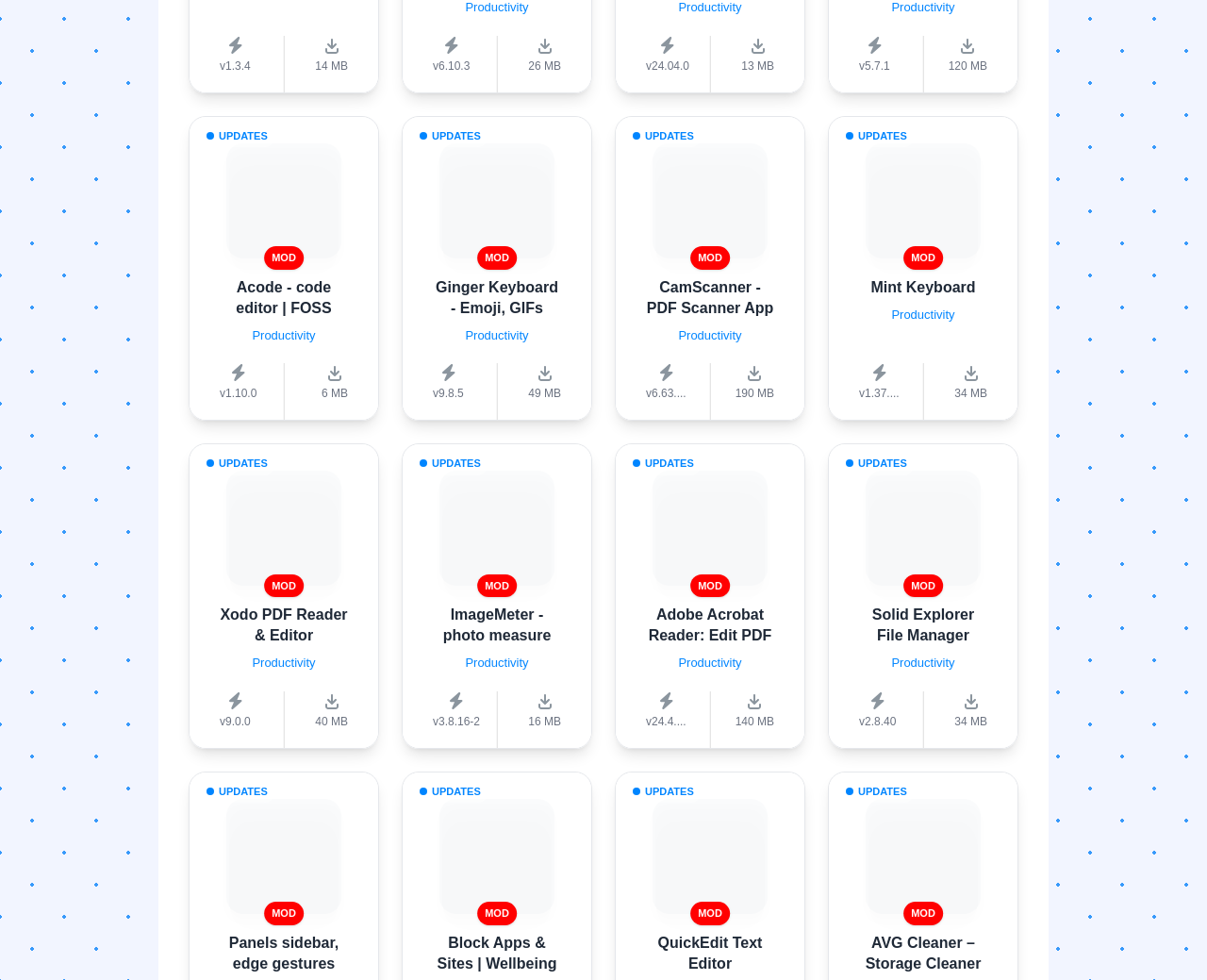Find the bounding box coordinates of the clickable area required to complete the following action: "Explore ImageMeter - photo measure".

[0.367, 0.619, 0.457, 0.656]